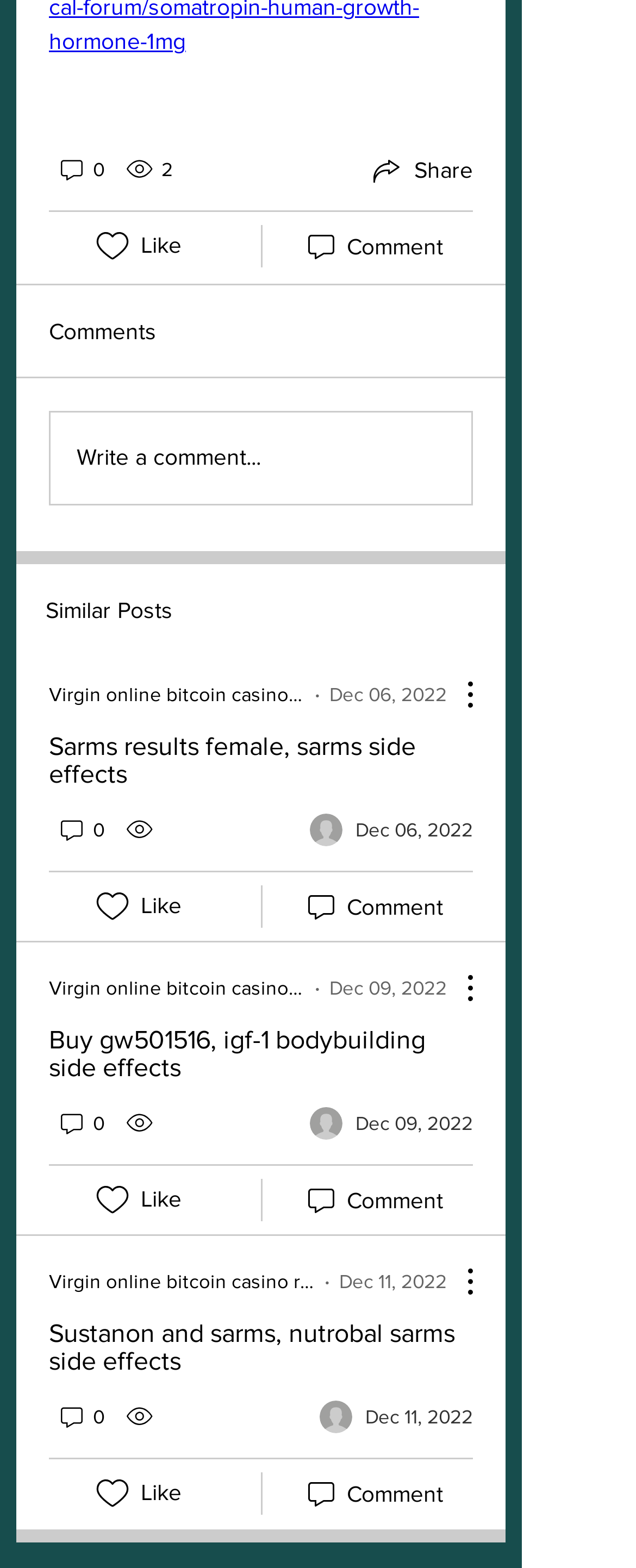Find and provide the bounding box coordinates for the UI element described with: "Virgin online bitcoin casino review".

[0.077, 0.434, 0.479, 0.451]